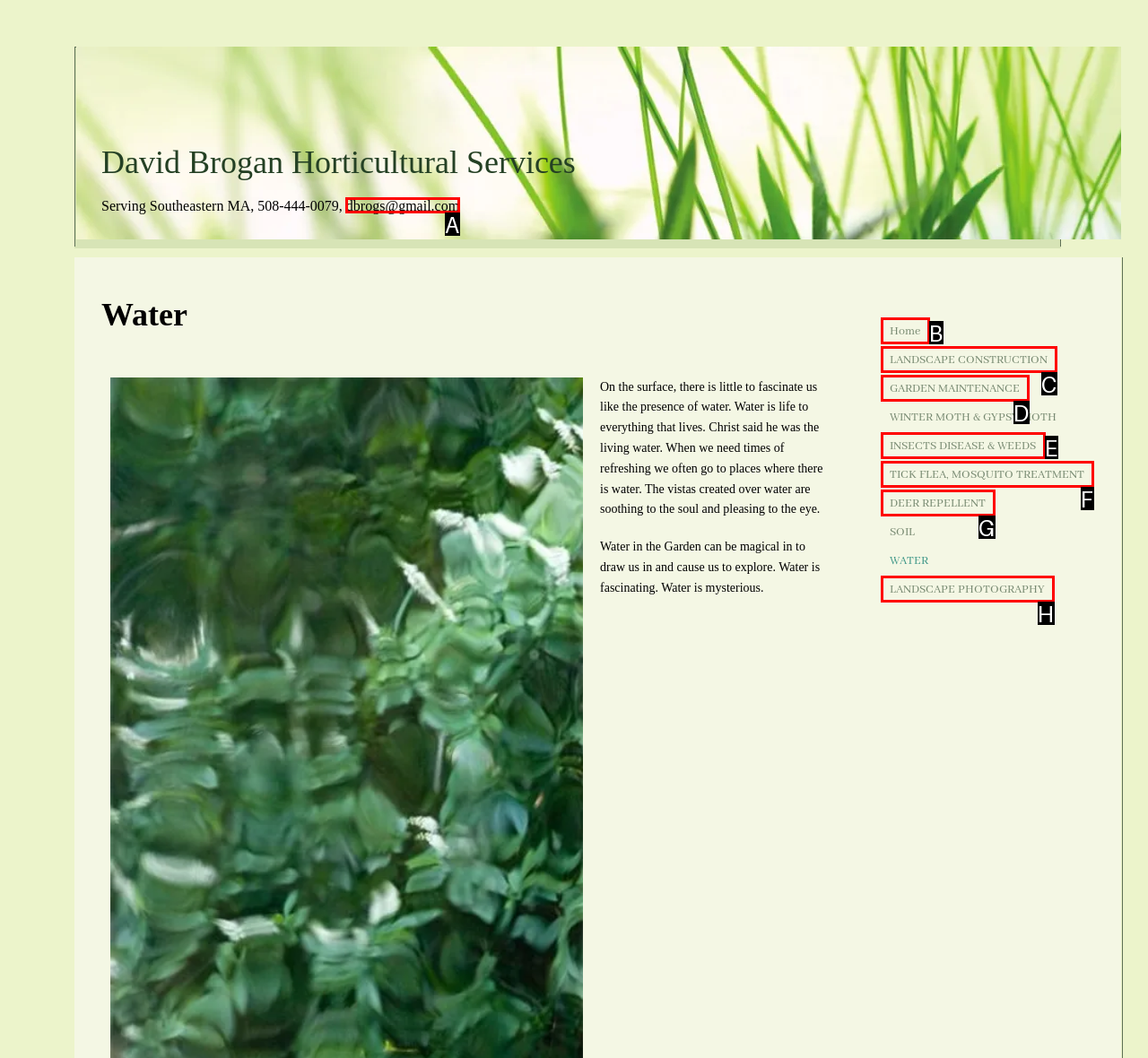Given the element description: INSECTS DISEASE & WEEDS, choose the HTML element that aligns with it. Indicate your choice with the corresponding letter.

E